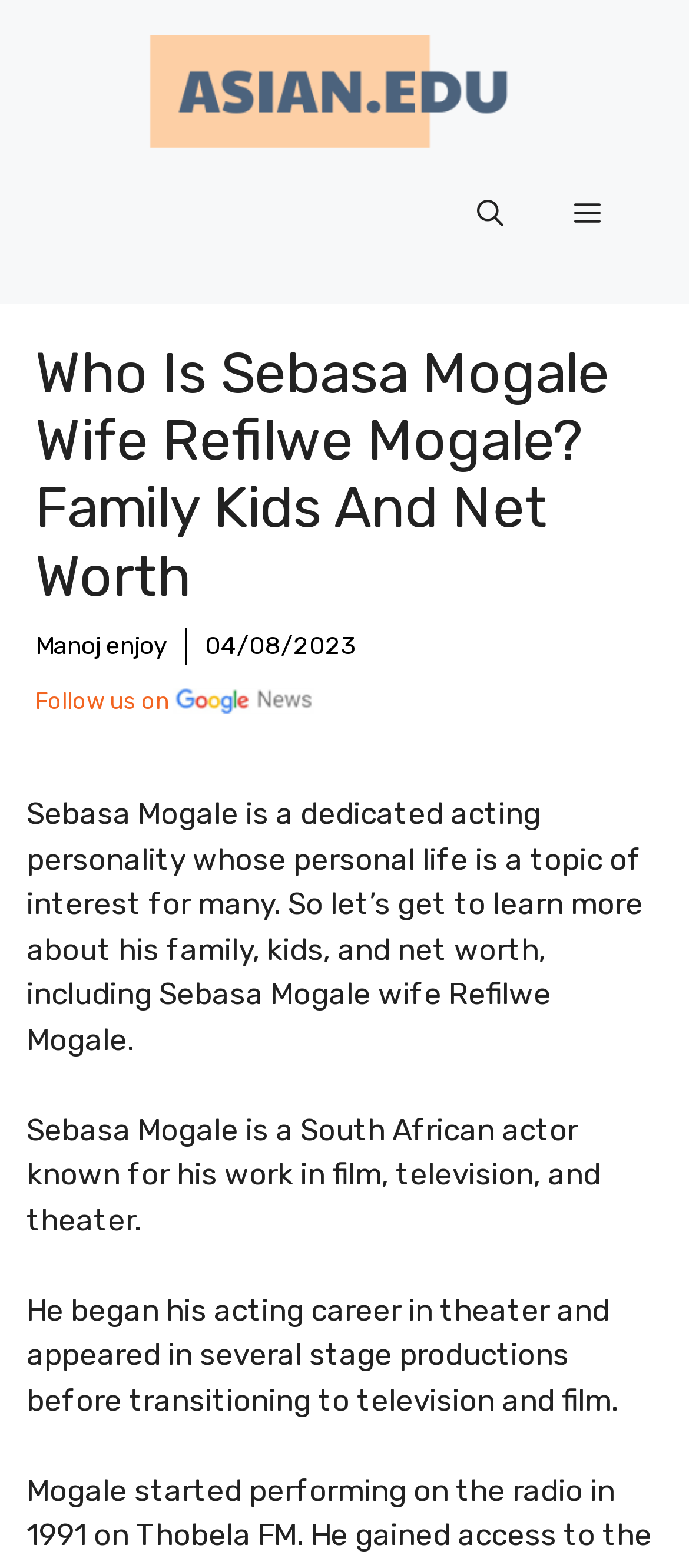What is the main heading of this webpage? Please extract and provide it.

Who Is Sebasa Mogale Wife Refilwe Mogale? Family Kids And Net Worth